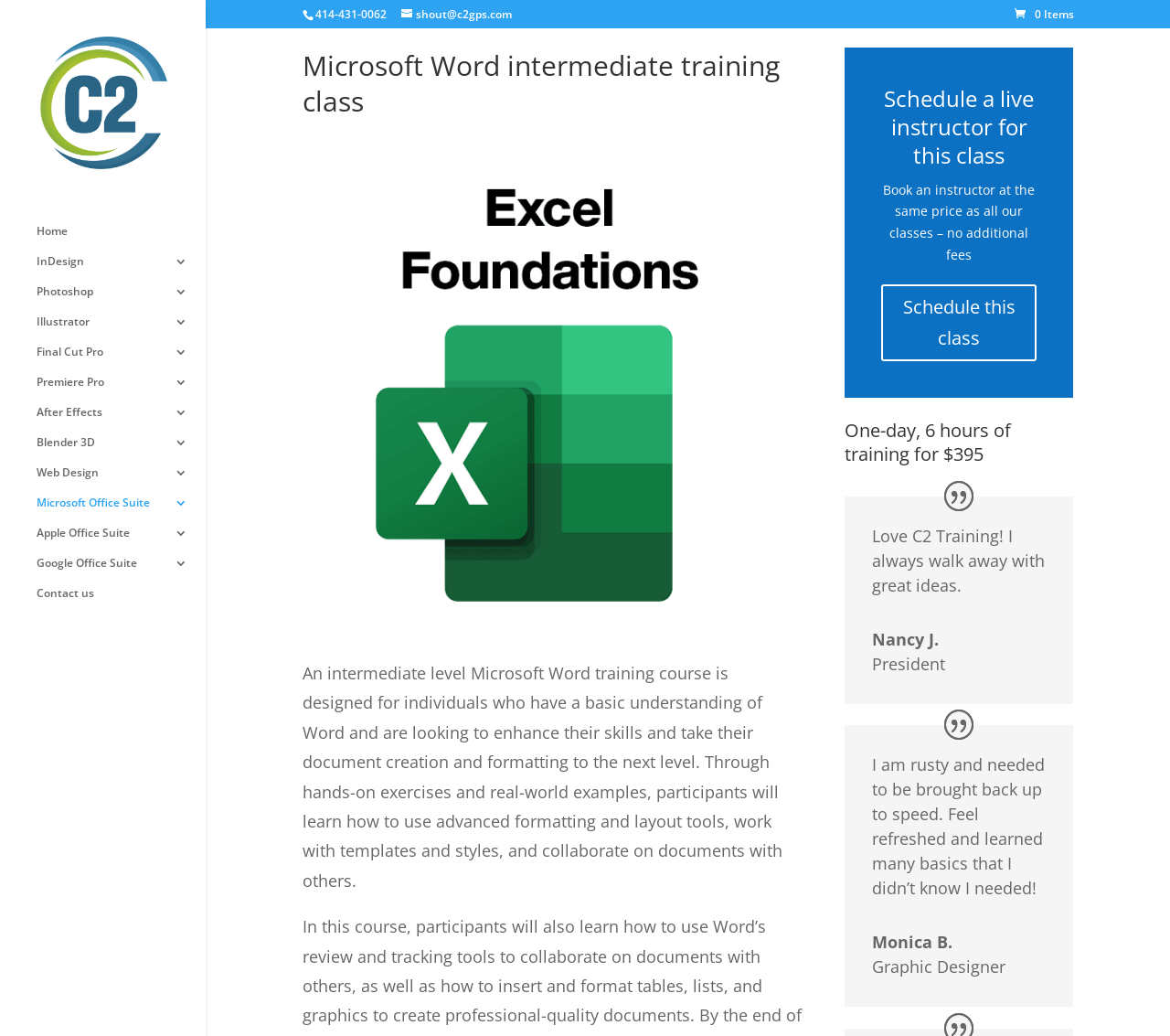Please locate the bounding box coordinates for the element that should be clicked to achieve the following instruction: "Call the phone number". Ensure the coordinates are given as four float numbers between 0 and 1, i.e., [left, top, right, bottom].

[0.269, 0.006, 0.33, 0.021]